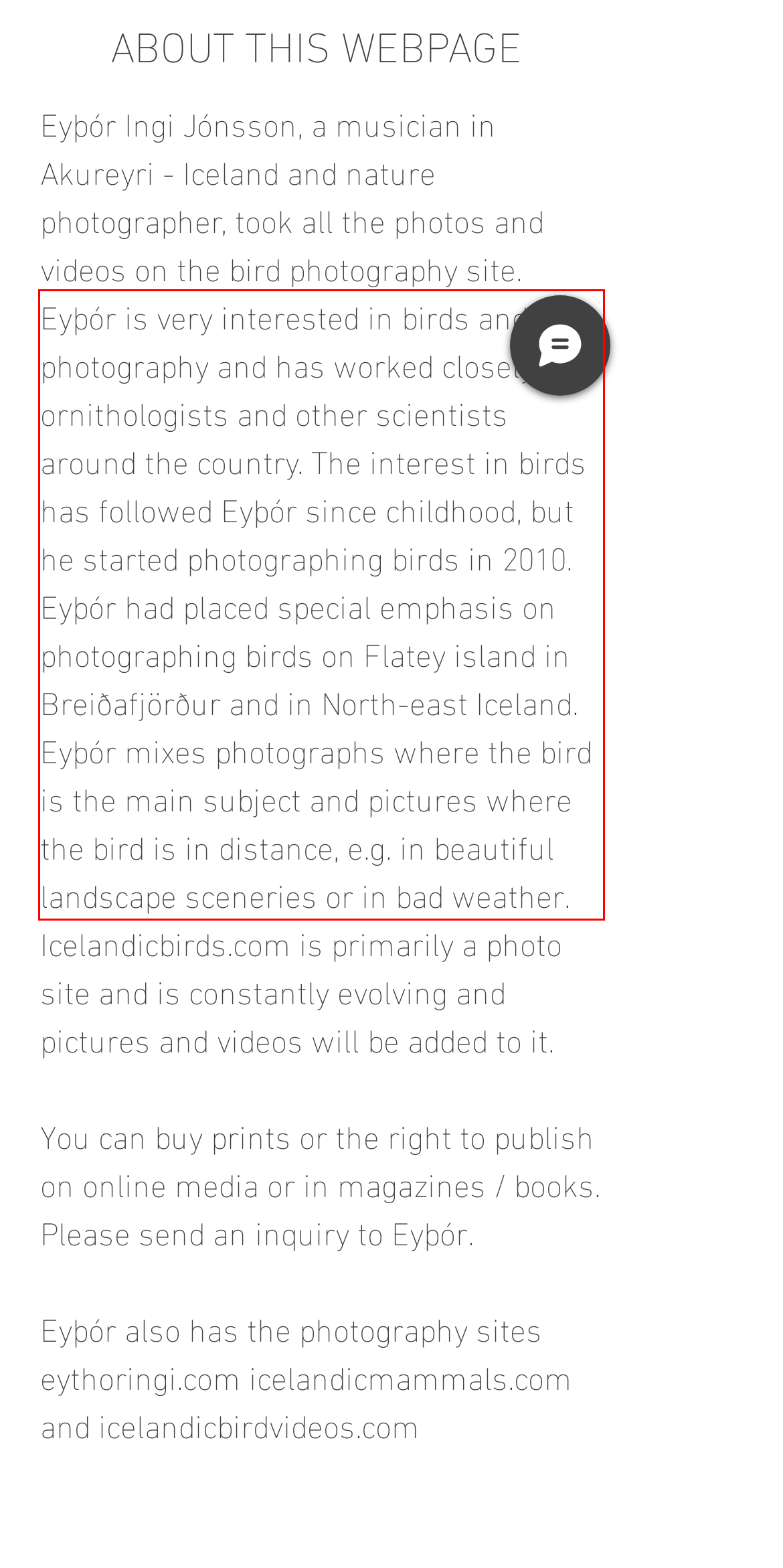Please extract the text content from the UI element enclosed by the red rectangle in the screenshot.

Eyþór is very interested in birds and bird photography and has worked closely with ornithologists and other scientists around the country. The interest in birds has followed Eyþór since childhood, but he started photographing birds in 2010. Eyþór had placed special emphasis on photographing birds on Flatey island in Breiðafjörður and in North-east Iceland. Eyþór mixes photographs where the bird is the main subject and pictures where the bird is in distance, e.g. in beautiful landscape sceneries or in bad weather.